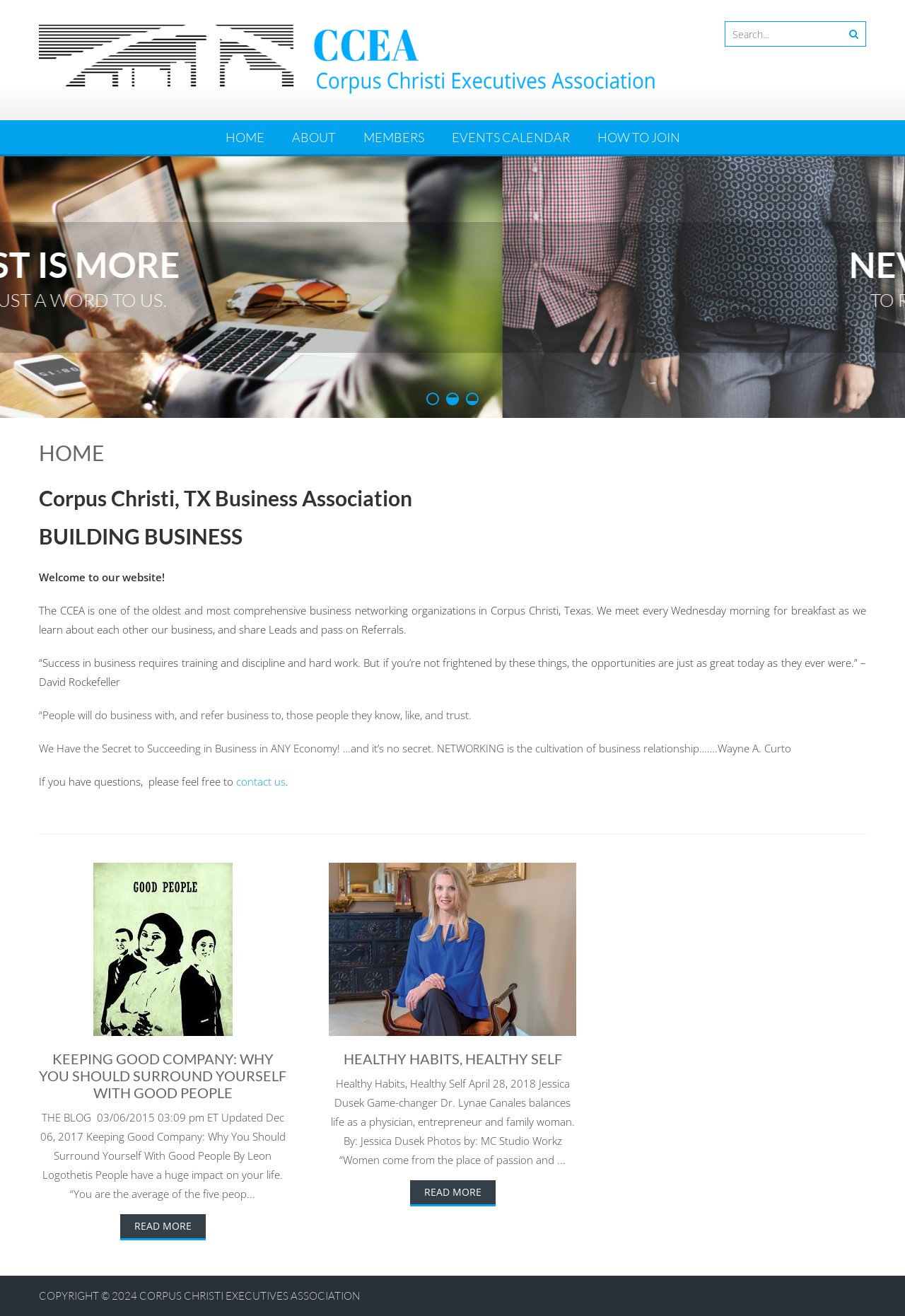What is the name of the business association?
Could you answer the question with a detailed and thorough explanation?

The name of the business association can be found in the top-left corner of the webpage, where it says 'CCEA – Corpus Christi Executives Association'. This is also confirmed by the link 'CCEA' with the bounding box coordinates [0.043, 0.019, 0.725, 0.073].